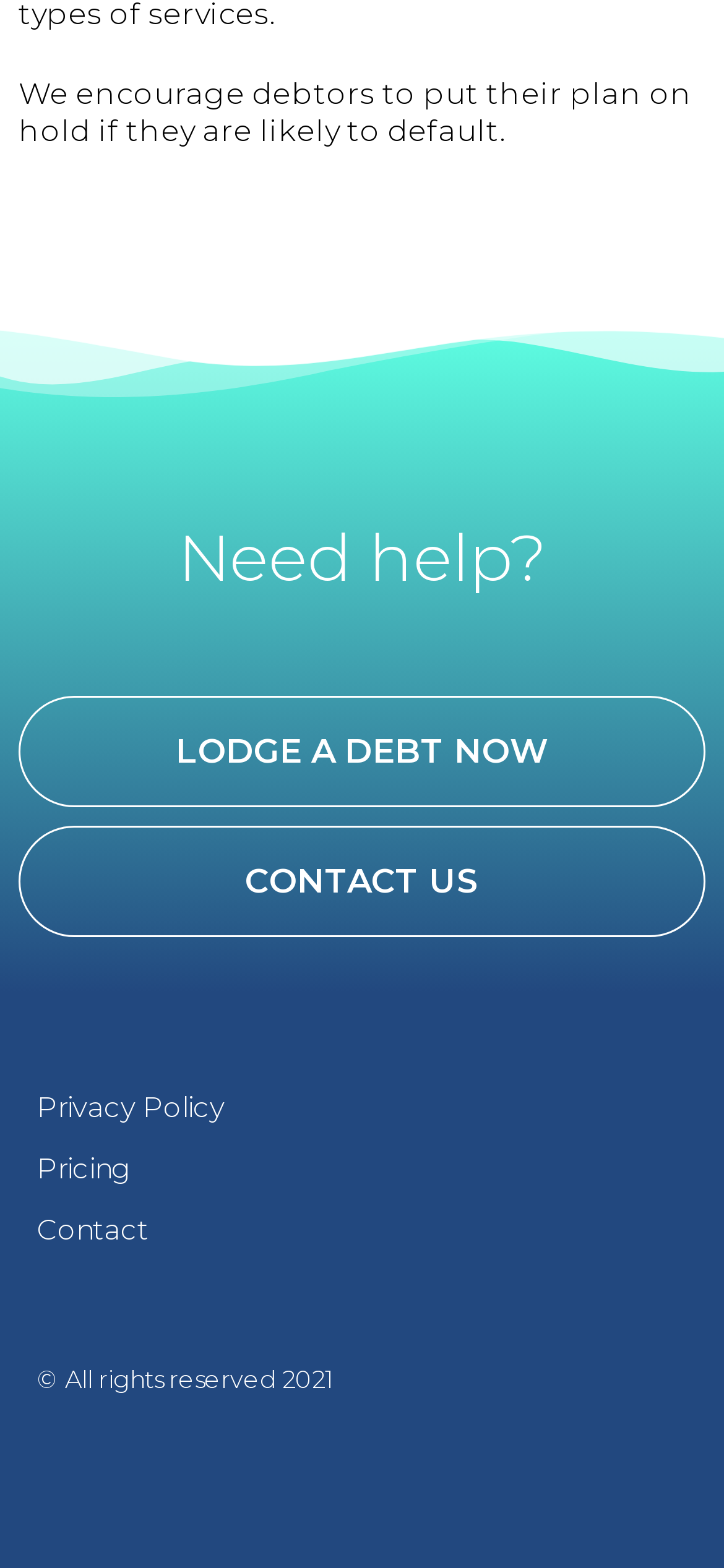What is the purpose of putting a debt plan on hold?
Answer the question with as much detail as possible.

The webpage suggests that debtors should put their plan on hold if they are likely to default, implying that the purpose of doing so is to avoid defaulting on their debt.